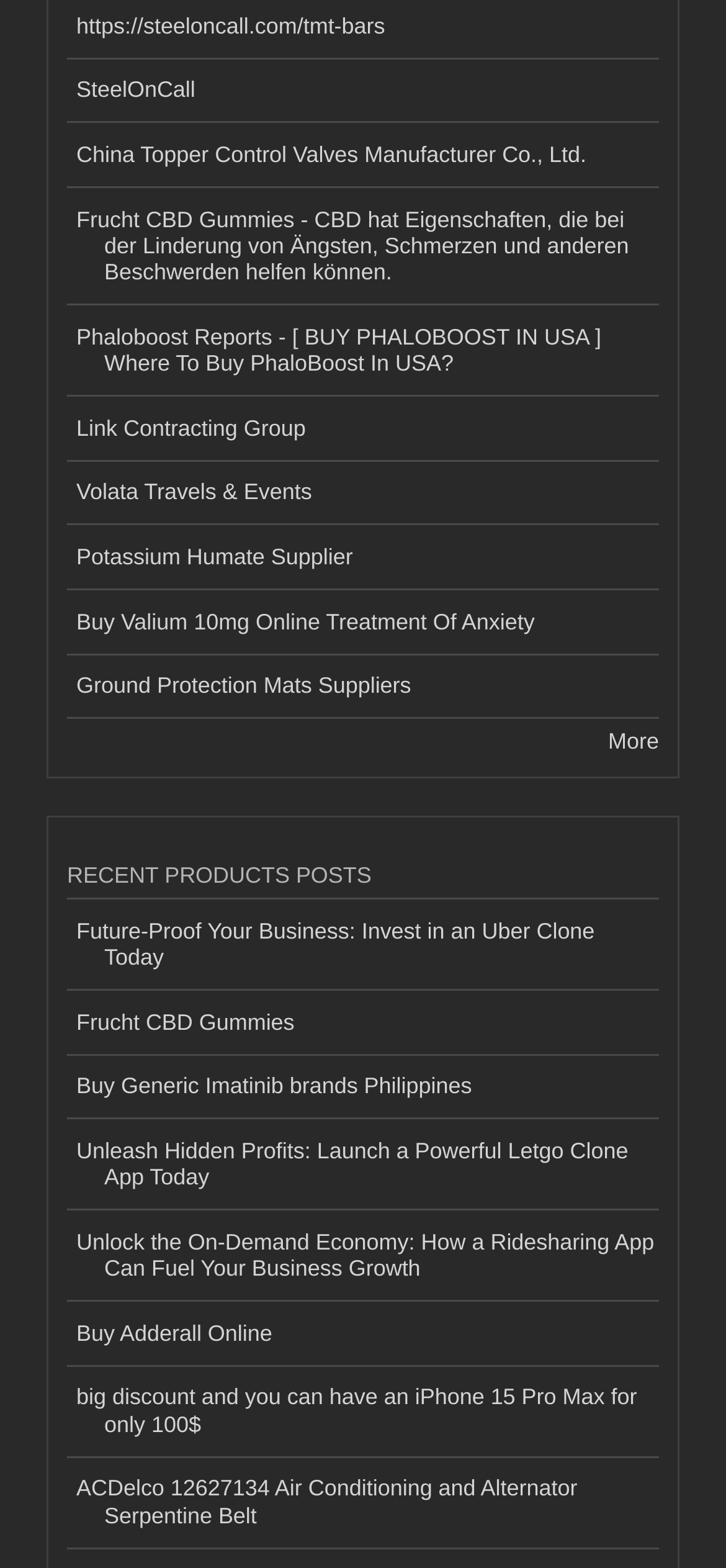Determine the bounding box coordinates for the element that should be clicked to follow this instruction: "Click on SteelOnCall link". The coordinates should be given as four float numbers between 0 and 1, in the format [left, top, right, bottom].

[0.092, 0.038, 0.908, 0.079]